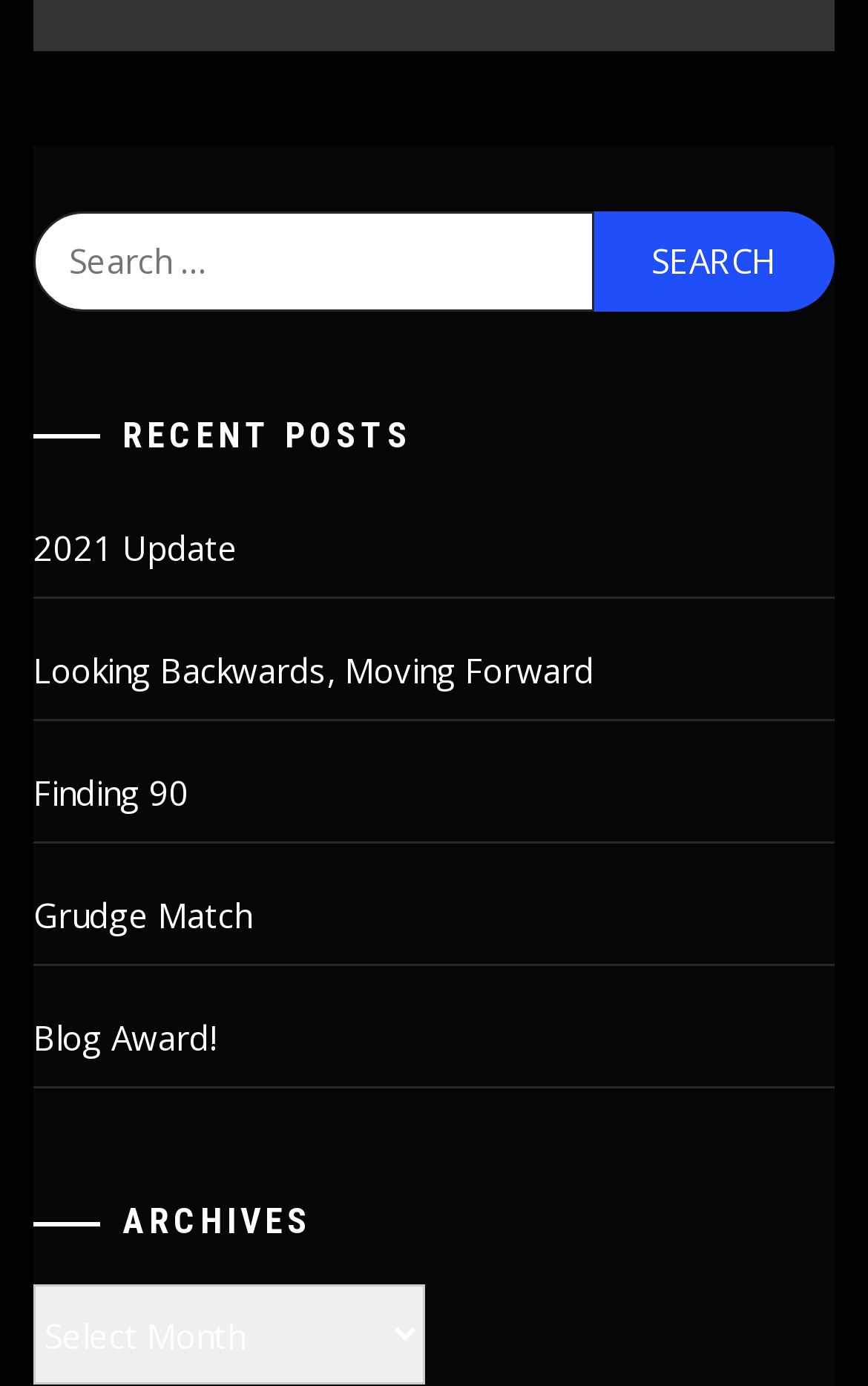Locate the bounding box coordinates of the element you need to click to accomplish the task described by this instruction: "Click the search button".

[0.685, 0.153, 0.962, 0.225]